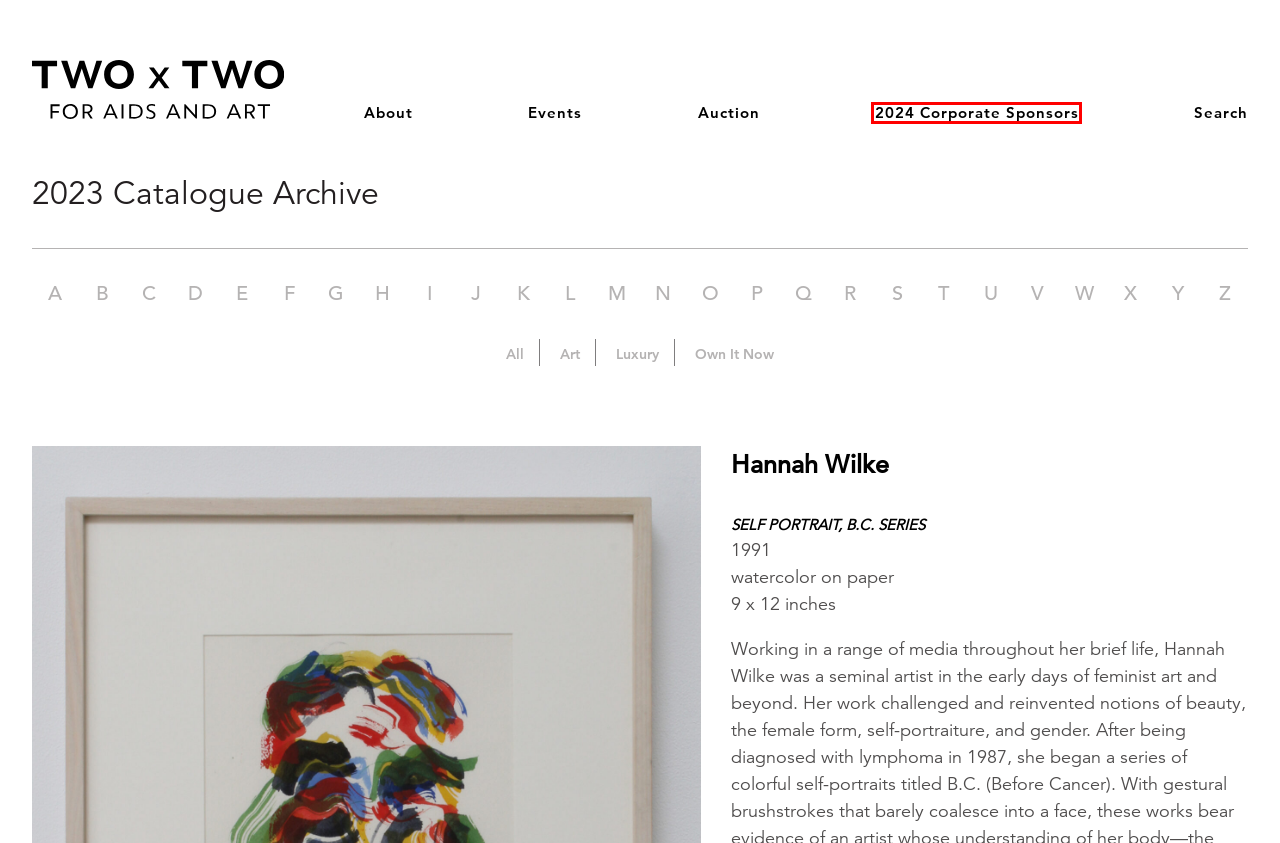You are provided with a screenshot of a webpage that has a red bounding box highlighting a UI element. Choose the most accurate webpage description that matches the new webpage after clicking the highlighted element. Here are your choices:
A. Press · TWO x TWO
B. Auction · TWO x TWO
C. Marc Selwyn Fine Art
D. About · TWO x TWO
E. Events · TWO x TWO
F. 2024 Corporate Sponsors · TWO x TWO
G. NEWSPAPER · TWO x TWO
H. 2023 Archives · TWO x TWO

F